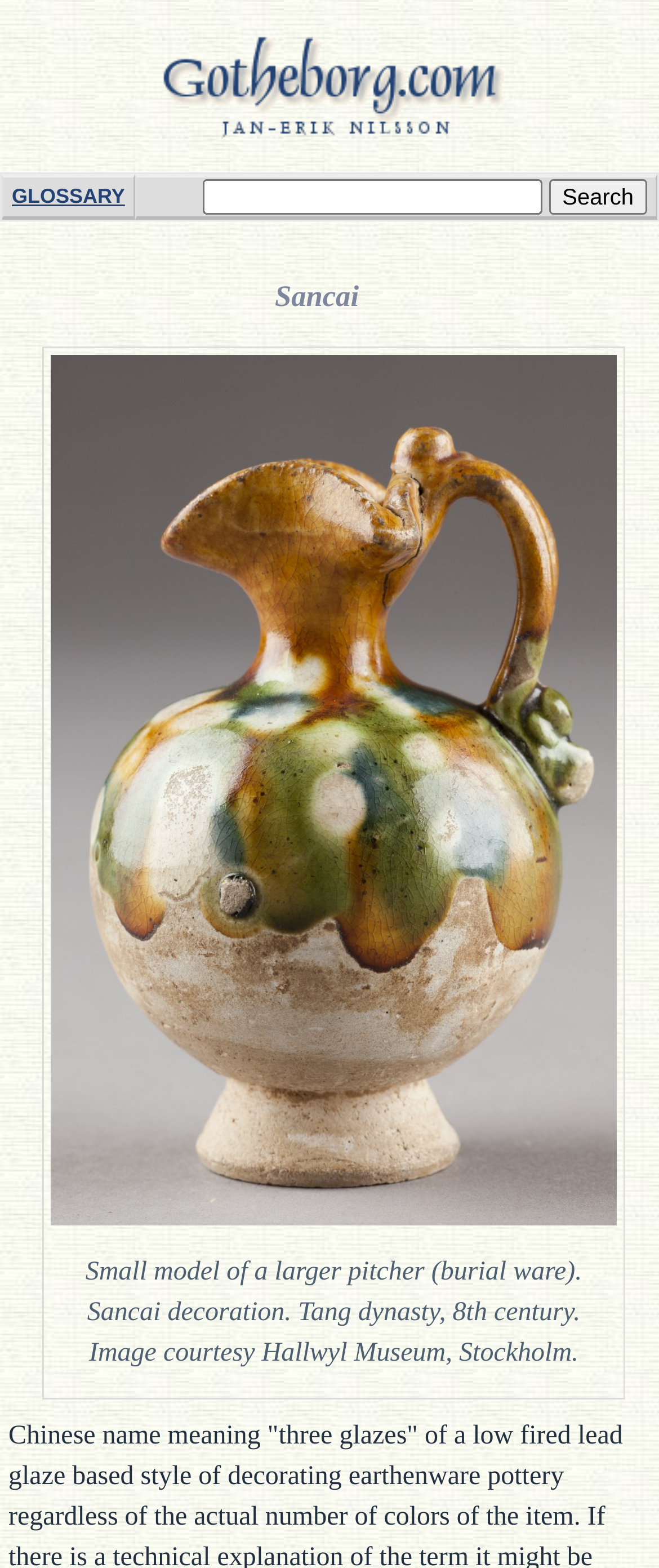How many links are there in the alphabetical list?
Using the image as a reference, deliver a detailed and thorough answer to the question.

The alphabetical list starts with 'Aka-e (Jp.)' and ends with 'Bada Shanren (1626-1705)'. By counting the links in the list, I found that there are 26 links in total.